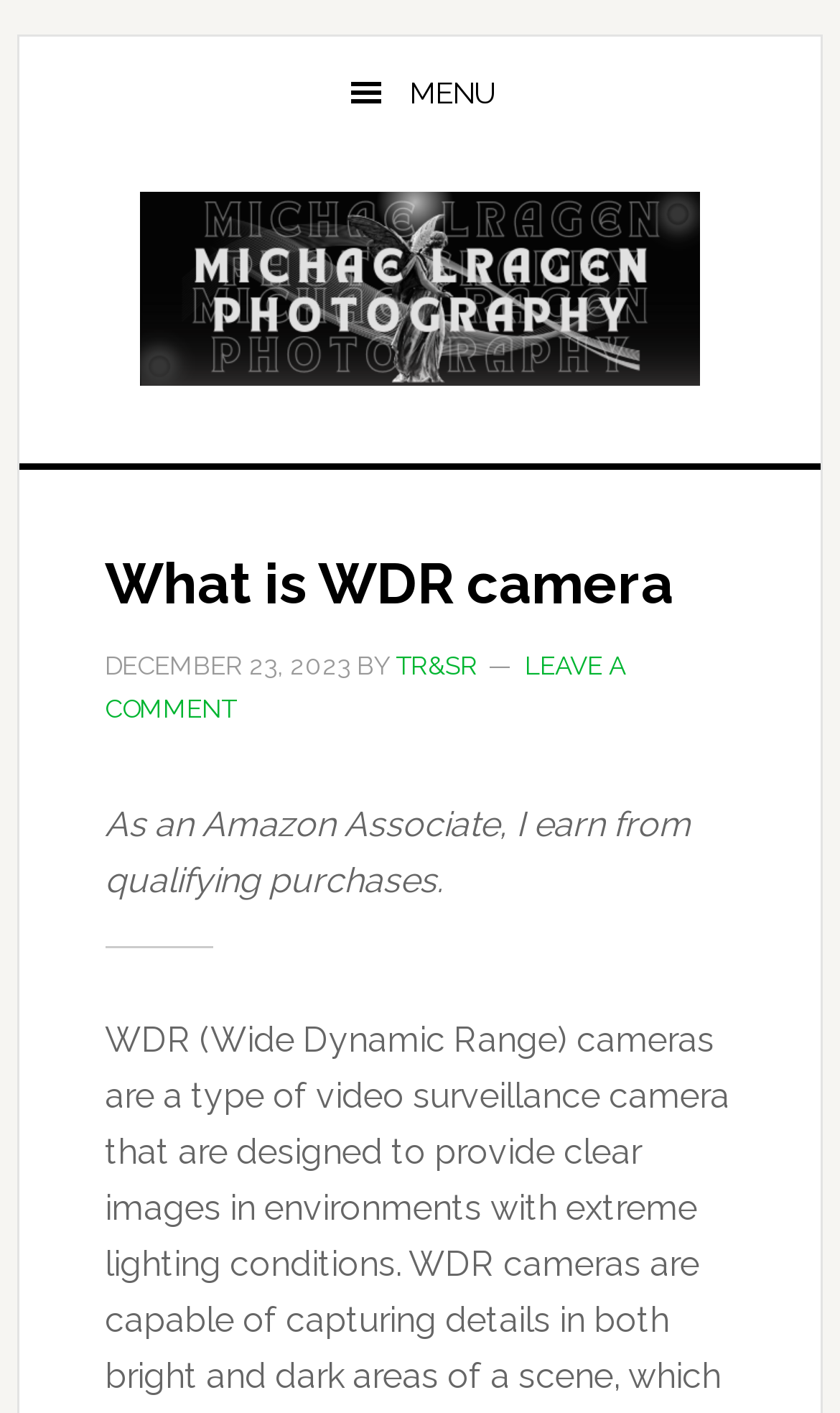Explain the webpage's layout and main content in detail.

The webpage is about cameras and photography, specifically discussing WDR cameras. At the top-left corner, there are two links, "Skip to main content" and "Skip to primary sidebar", which are likely navigation aids for accessibility. Next to these links, a button with a menu icon is located, which is not currently pressed or expanded.

Below the menu button, a link to "MICHAE LRAGEN PHOTOGRAPHY" is situated, spanning almost the entire width of the page. This link contains a header section with a heading that reads "What is WDR camera", which is the main topic of the page. The heading is accompanied by a timestamp, "DECEMBER 23, 2023", and an author credit, "BY TR&SR". There is also a link to "LEAVE A COMMENT" below the heading.

Additionally, a disclaimer text is placed below the header section, stating "As an Amazon Associate, I earn from qualifying purchases." This text is positioned near the top-right corner of the page. Overall, the webpage appears to be a blog post or article about WDR cameras, with a focus on providing information and knowledge about cameras.